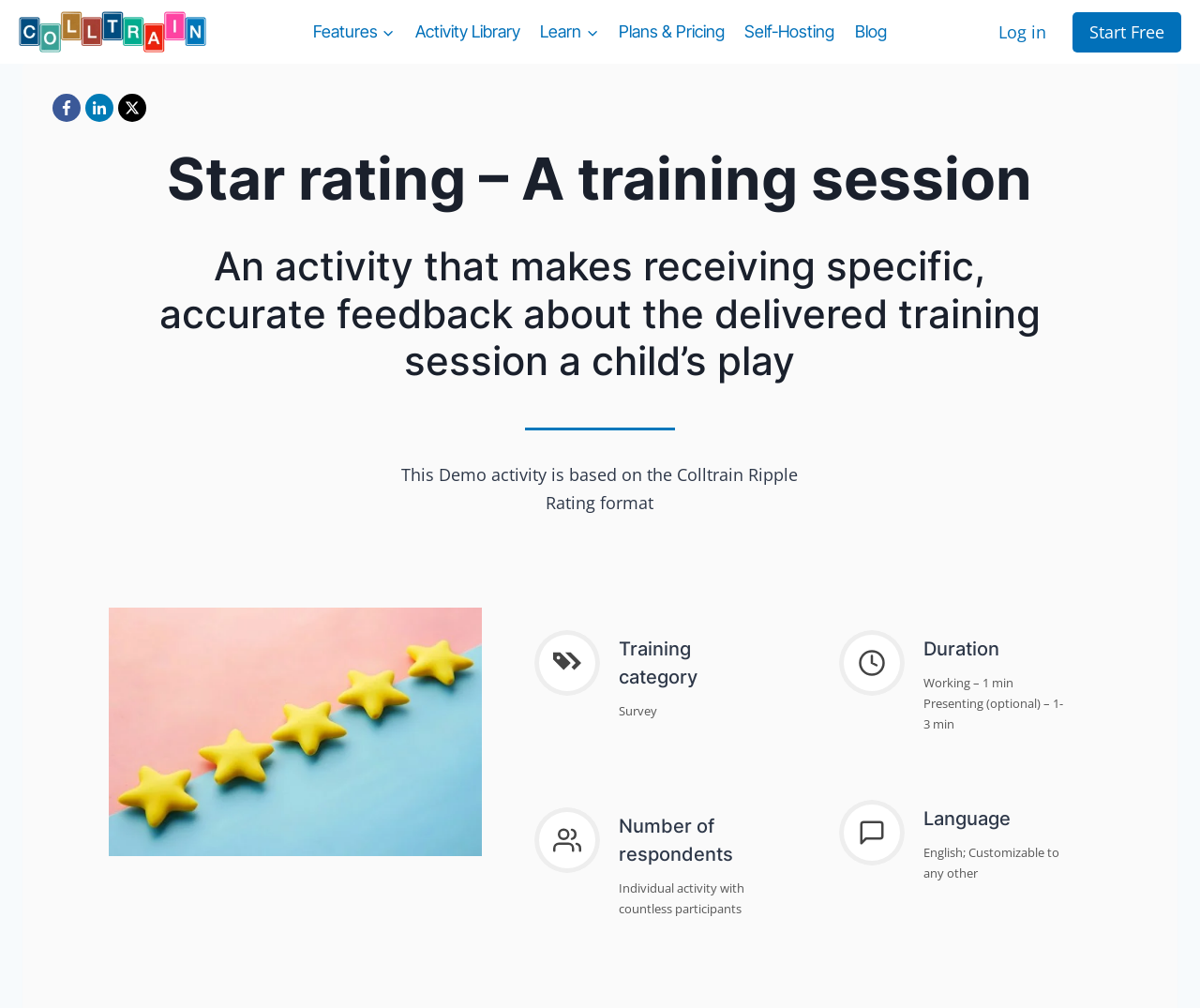What is the duration of the 'Working' part of the activity?
Look at the screenshot and give a one-word or phrase answer.

1 min